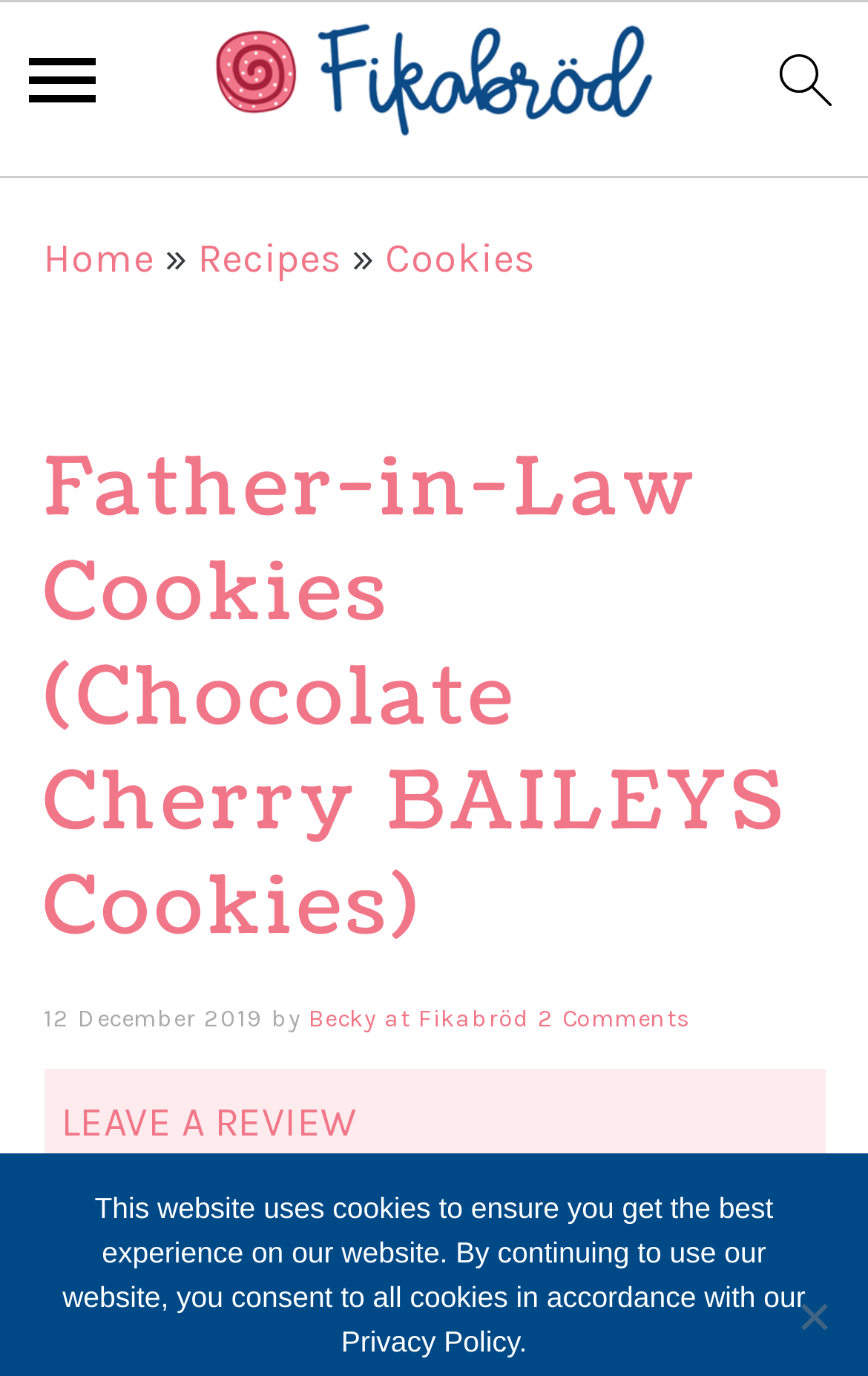Determine the bounding box coordinates of the region to click in order to accomplish the following instruction: "go to cookies". Provide the coordinates as four float numbers between 0 and 1, specifically [left, top, right, bottom].

[0.444, 0.17, 0.617, 0.206]